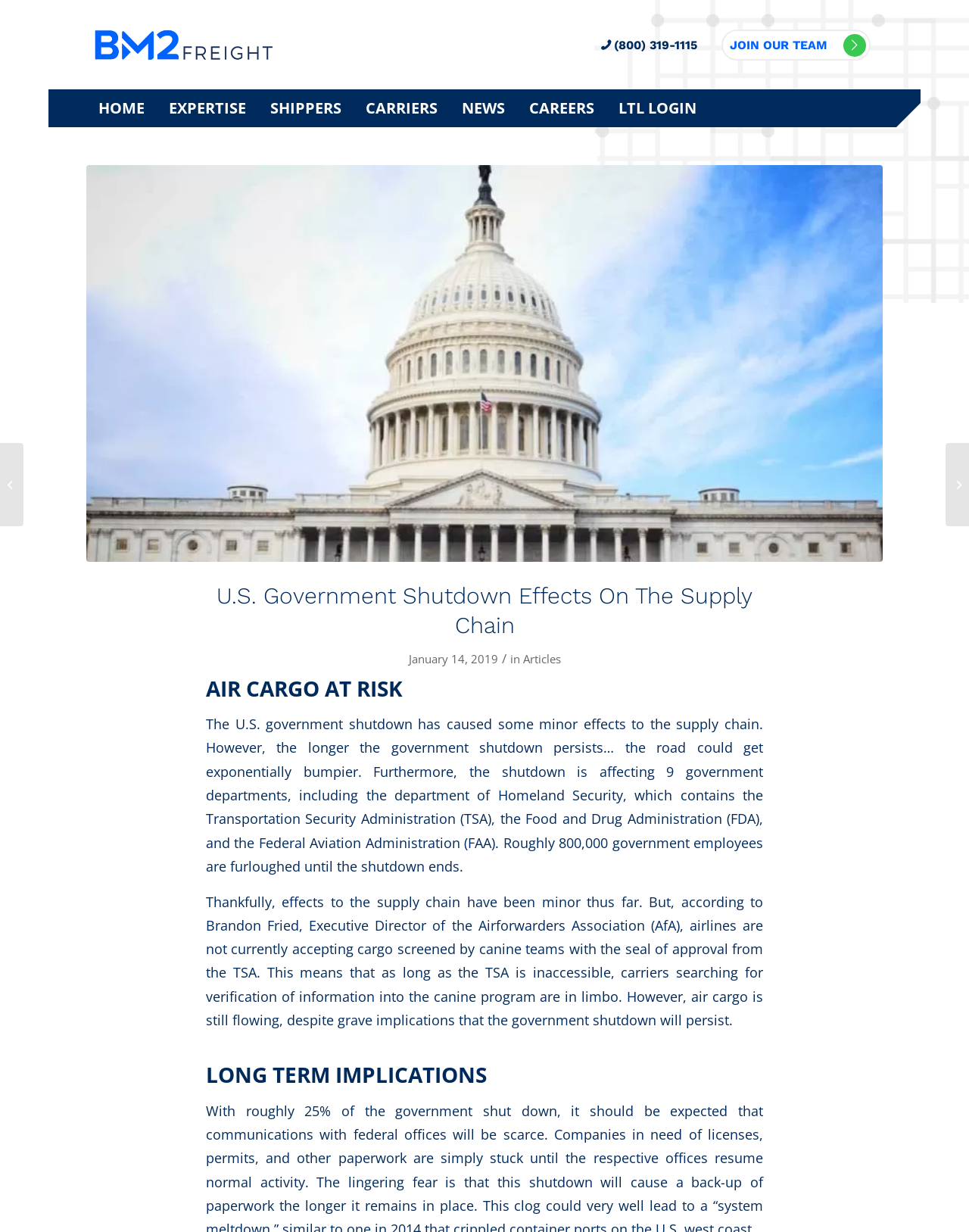Using the details in the image, give a detailed response to the question below:
What is the phone number on the top right corner?

I found the phone number by looking at the top right corner of the webpage, where I saw a link with the phone number (800) 319-1115.